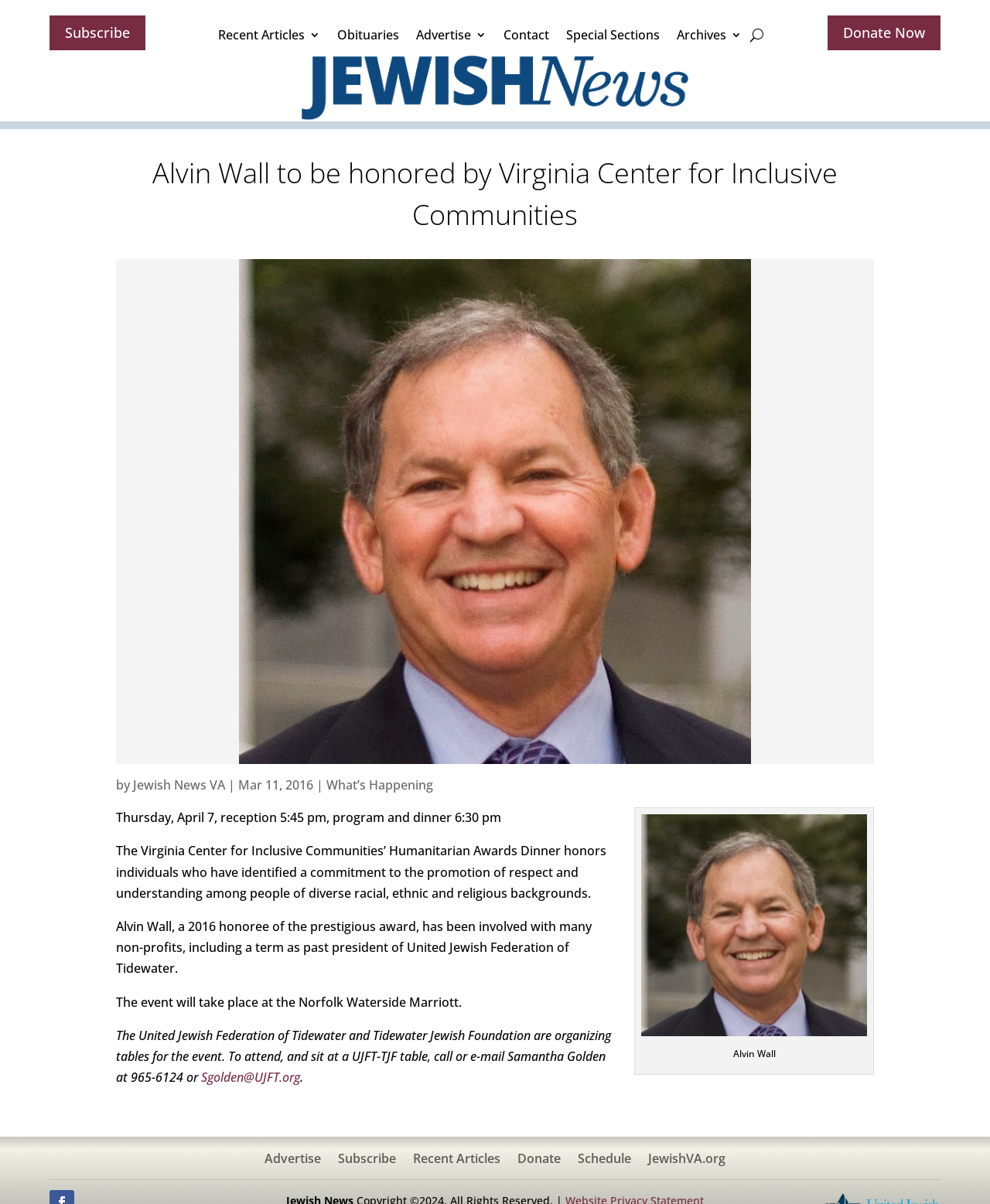Please specify the bounding box coordinates of the clickable section necessary to execute the following command: "Contact Jewish News".

[0.509, 0.018, 0.555, 0.045]